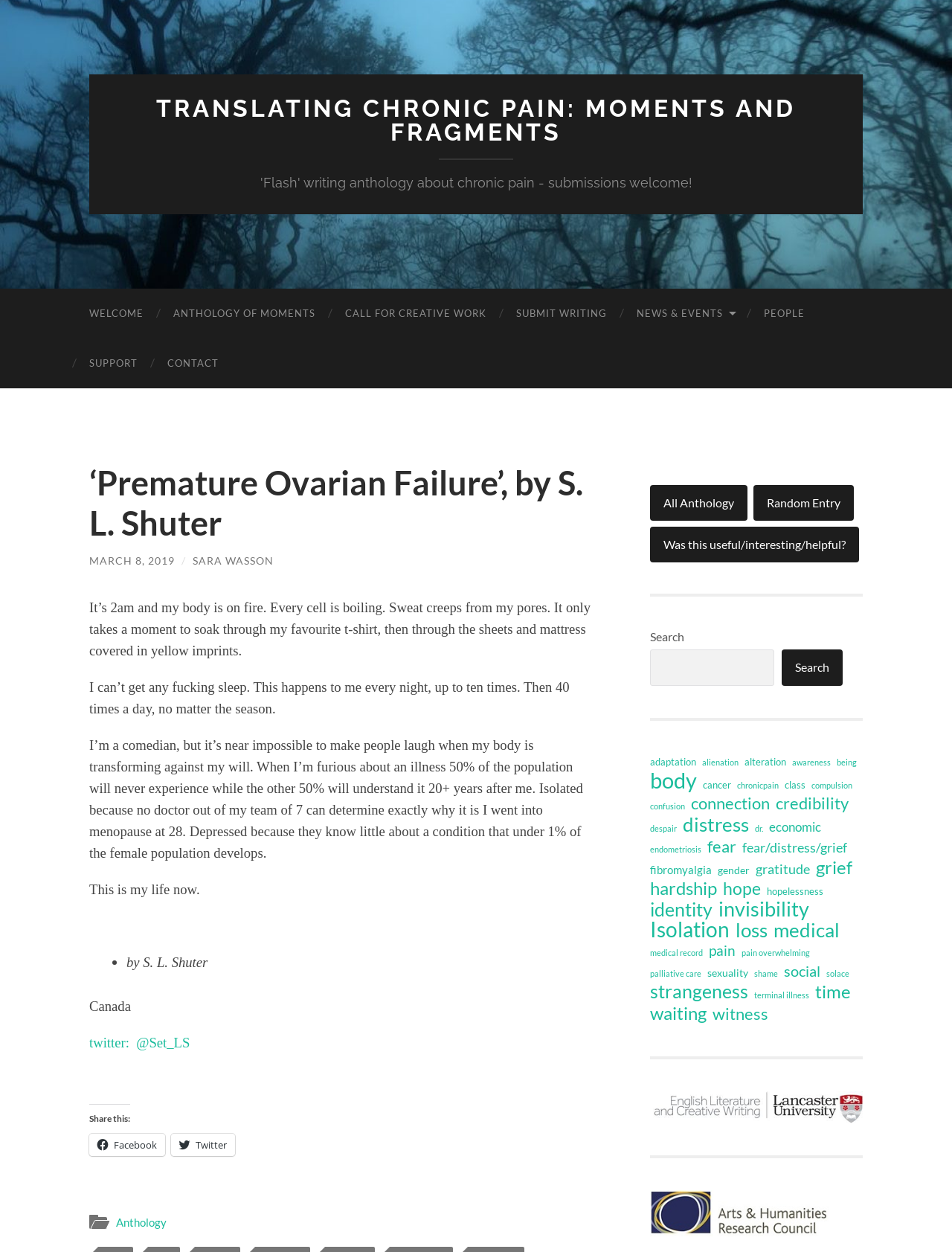Identify the bounding box coordinates for the region of the element that should be clicked to carry out the instruction: "Click on the 'Share this:' button". The bounding box coordinates should be four float numbers between 0 and 1, i.e., [left, top, right, bottom].

[0.094, 0.882, 0.137, 0.898]